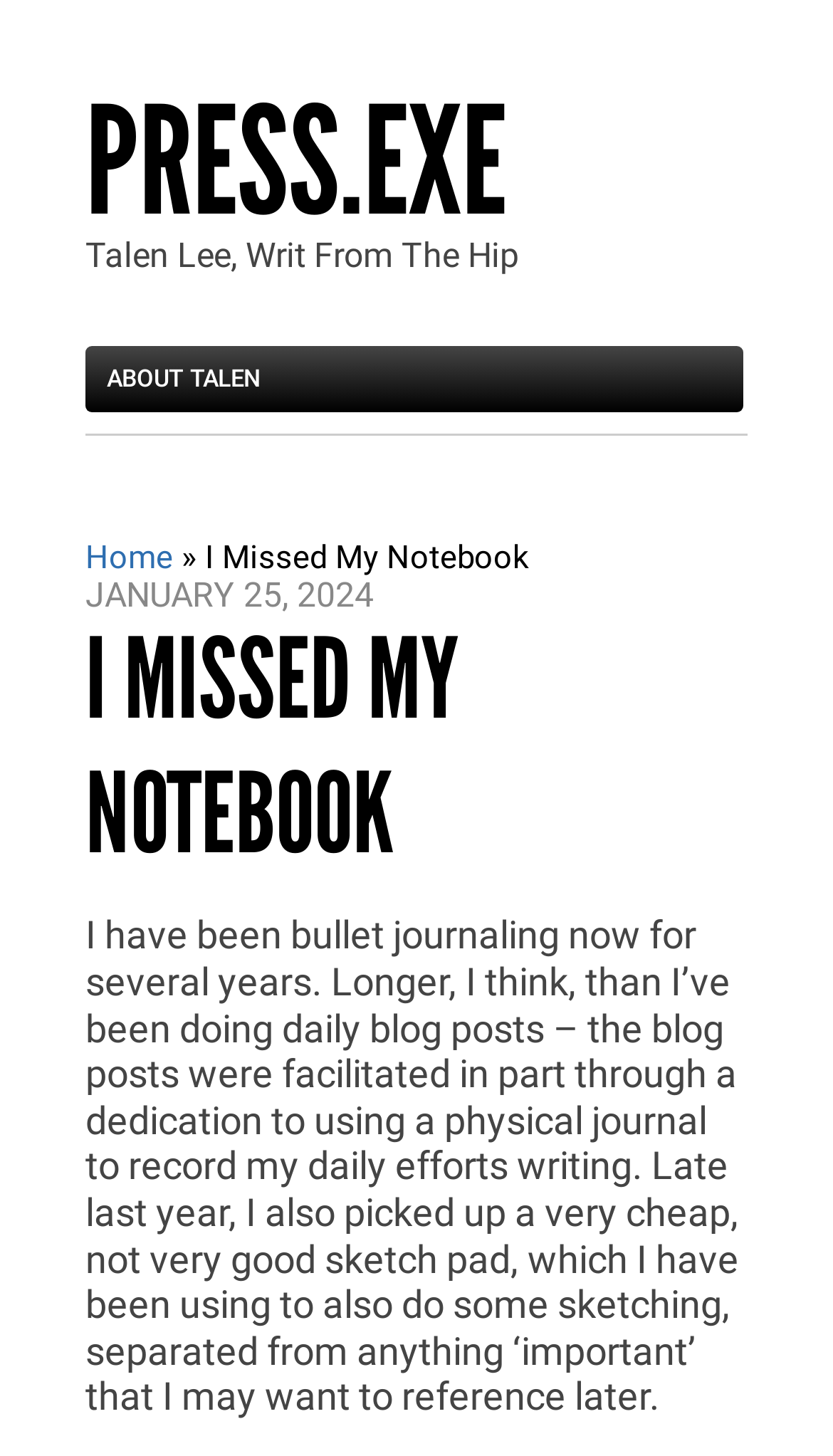Provide the bounding box coordinates of the HTML element this sentence describes: "value="Search"".

None